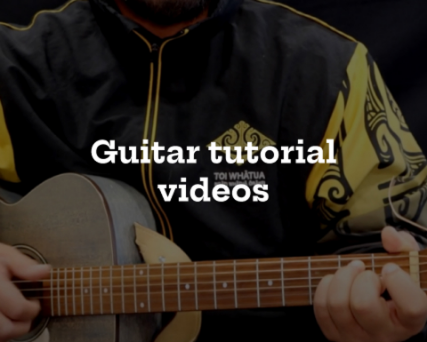What is the background color of the image?
Answer briefly with a single word or phrase based on the image.

Black